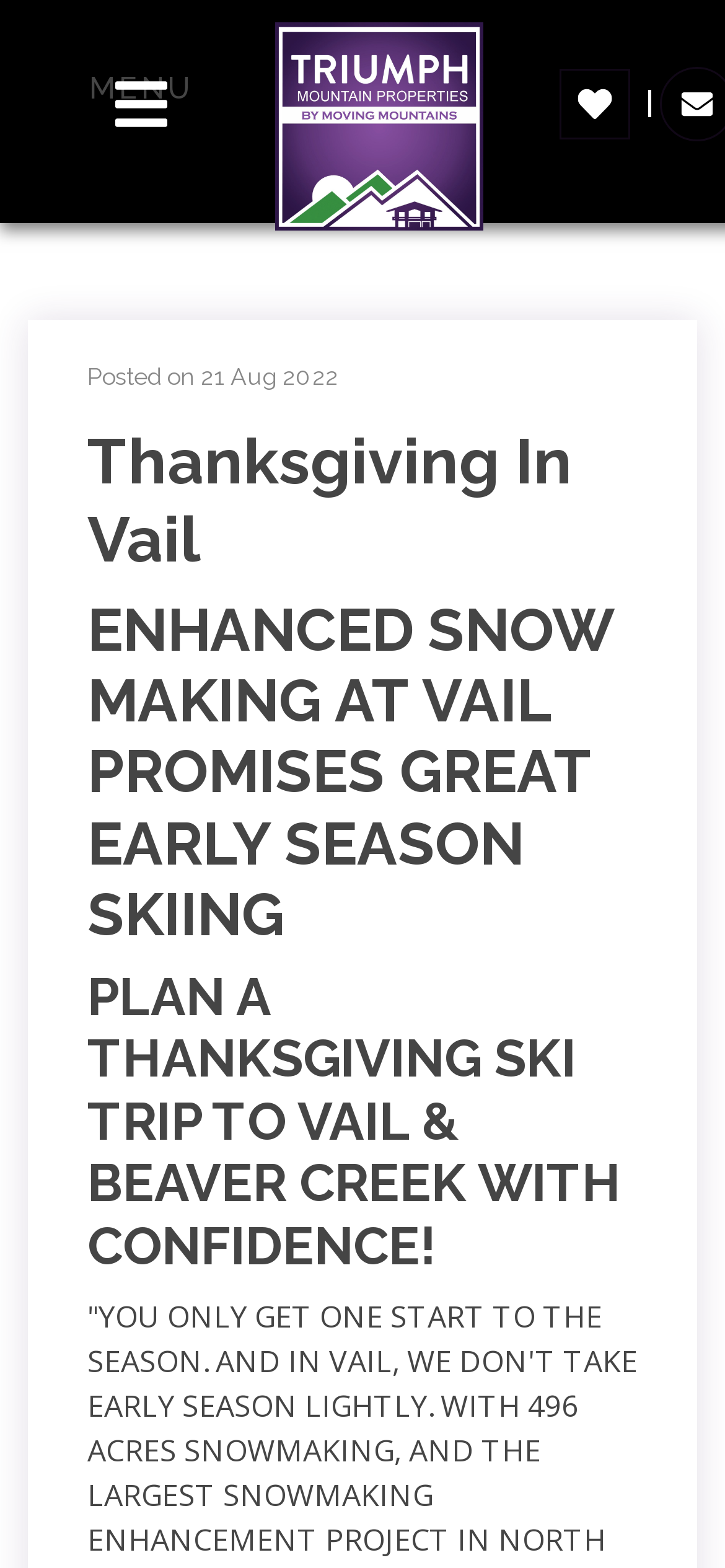How many images are on the page?
Give a one-word or short phrase answer based on the image.

4